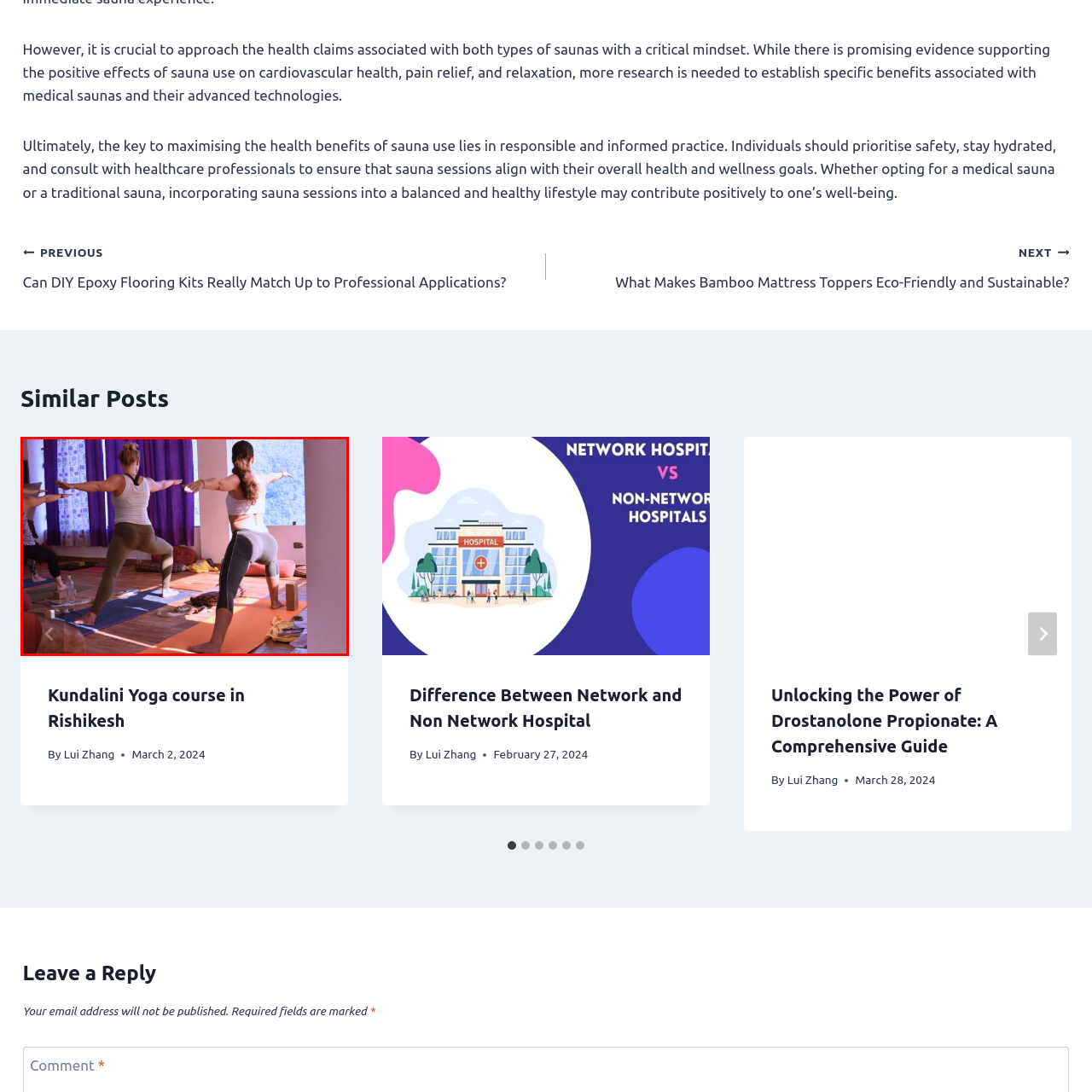Elaborate on the contents of the image highlighted by the red boundary in detail.

In this vibrant yoga studio setting, participants engage in a dynamic Kundalini Yoga session. Three individuals can be seen practicing a warrior pose, showcasing their strength and focus. Natural light floods the space, enhanced by the deep purple curtains framing the windows, creating a calming atmosphere. The wooden floor and yoga mats add a rustic charm, while various props like blocks and water bottles are scattered around, emphasizing an inclusive and well-equipped practice environment. This image captures the essence of wellness, community, and self-discovery through yoga, inviting viewers to explore the benefits of such mindful practices.